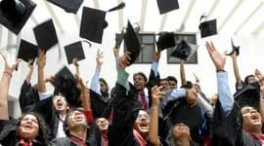Depict the image with a detailed narrative.

In this lively and celebratory image, a group of excited graduates is captured mid-throw, joyfully launching their caps into the air. The scene reflects the happiness and relief of completing their academic journey, as each individual exudes enthusiasm and accomplishment. They are dressed in traditional graduation gowns, with some wearing sashes, symbolizing their achievements. The backdrop features a modern indoor environment with bright lighting, creating an uplifting atmosphere that complements the spirit of graduation day.